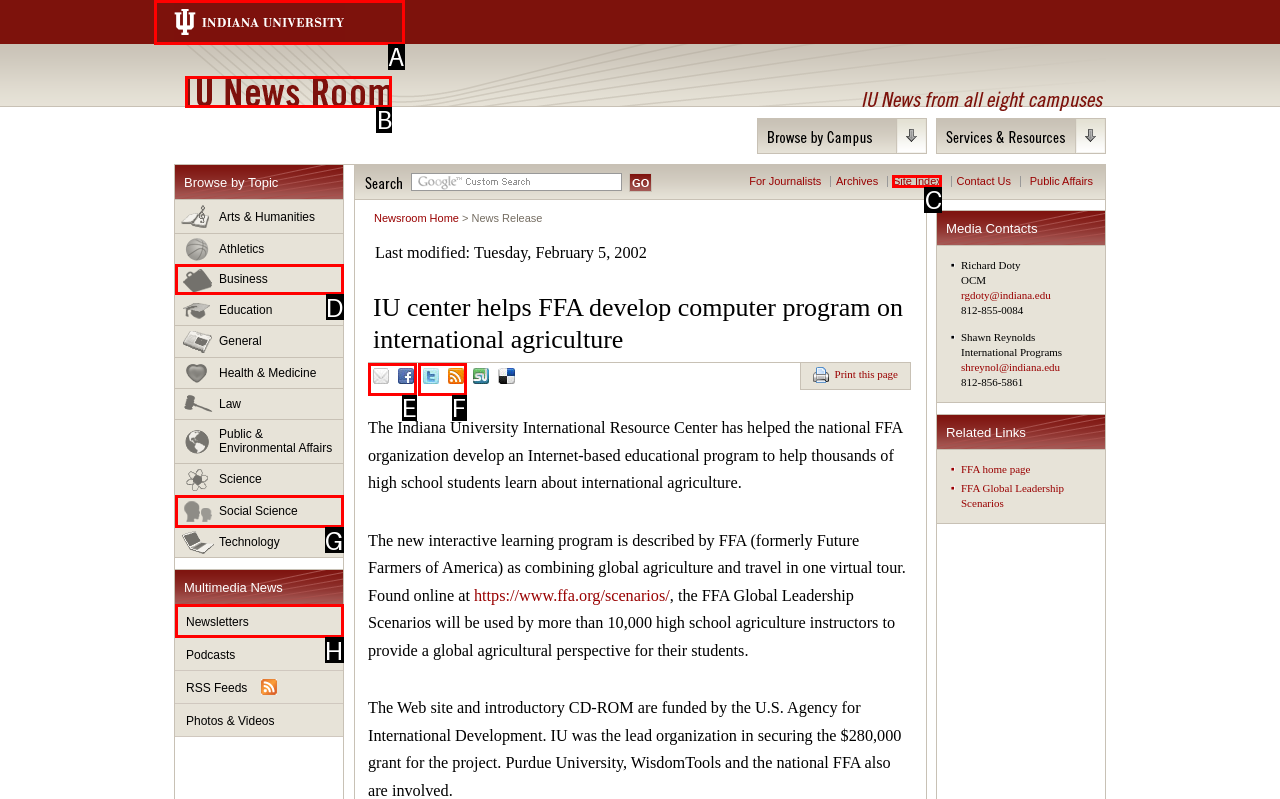Select the letter of the UI element that matches this task: Visit IU News Room
Provide the answer as the letter of the correct choice.

B